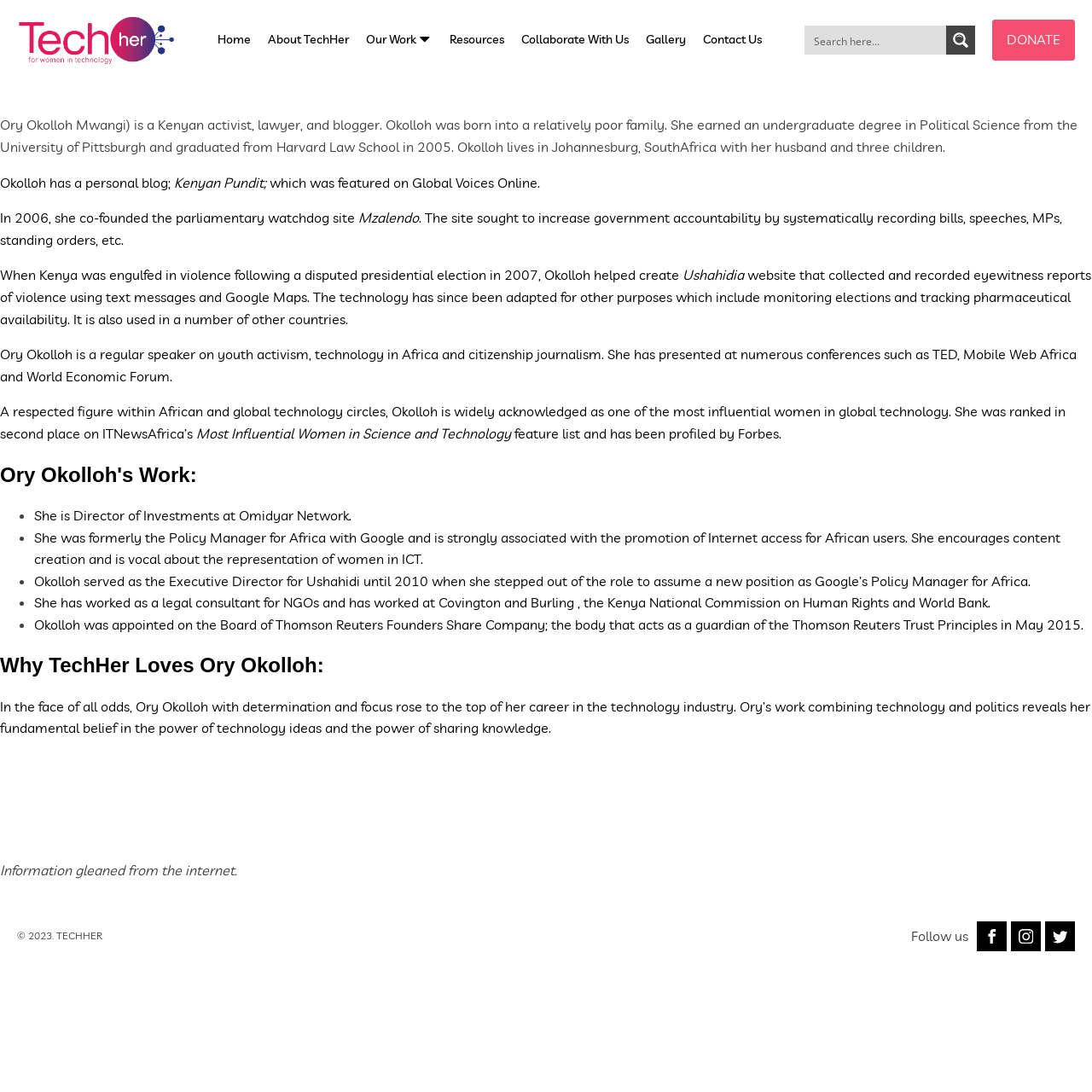Please find the bounding box coordinates of the element that must be clicked to perform the given instruction: "Visit TechHer's Facebook page". The coordinates should be four float numbers from 0 to 1, i.e., [left, top, right, bottom].

[0.895, 0.844, 0.922, 0.871]